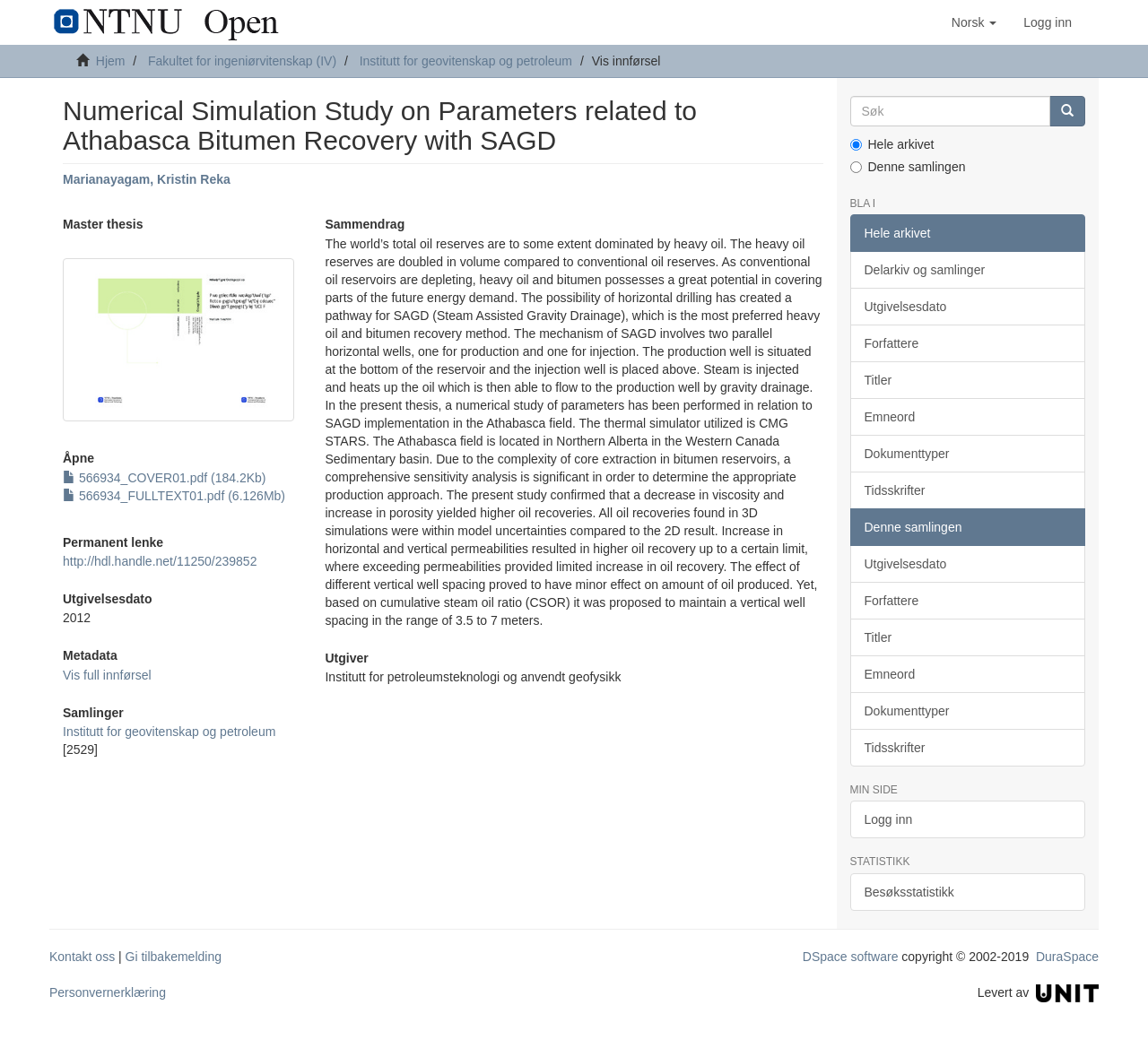What is the file size of the FULLTEXT01.pdf?
Provide a detailed and extensive answer to the question.

The answer can be found in the link '566934_FULLTEXT01.pdf (6.126Mb)' which provides the file name and its size.